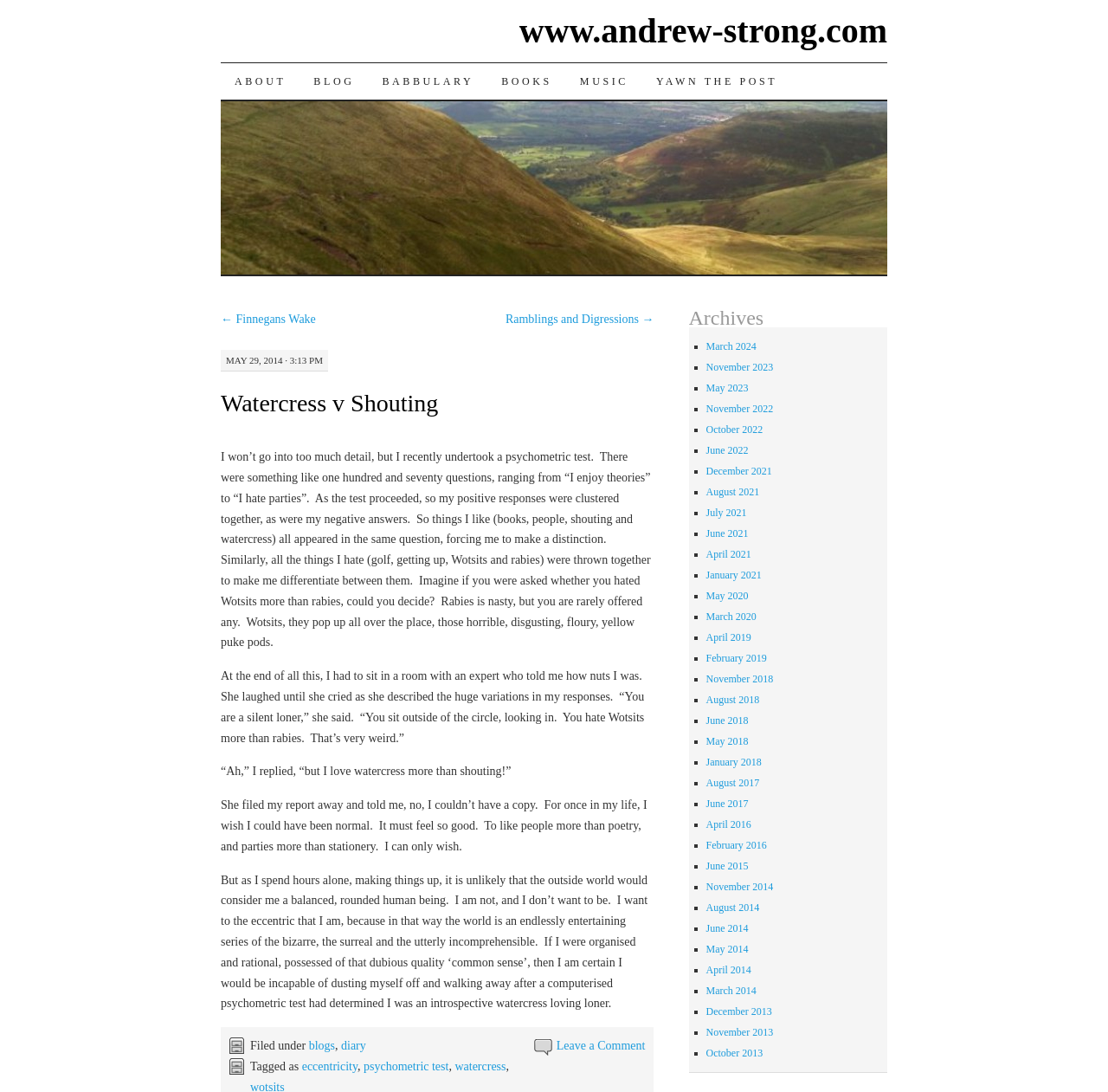What is the category of the blog post?
Using the visual information, reply with a single word or short phrase.

diary